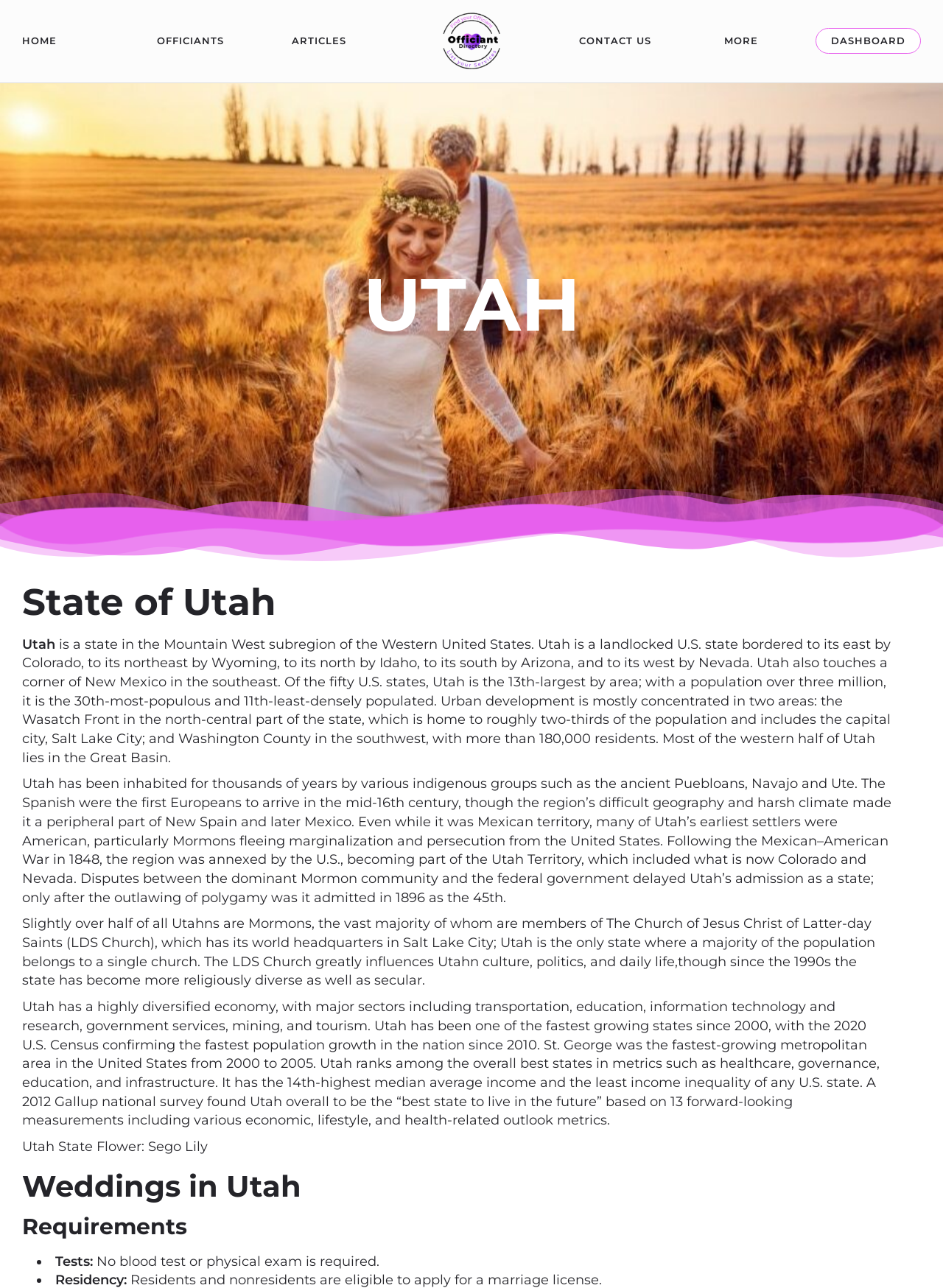What is the state bordered by Colorado?
Using the image, respond with a single word or phrase.

Utah